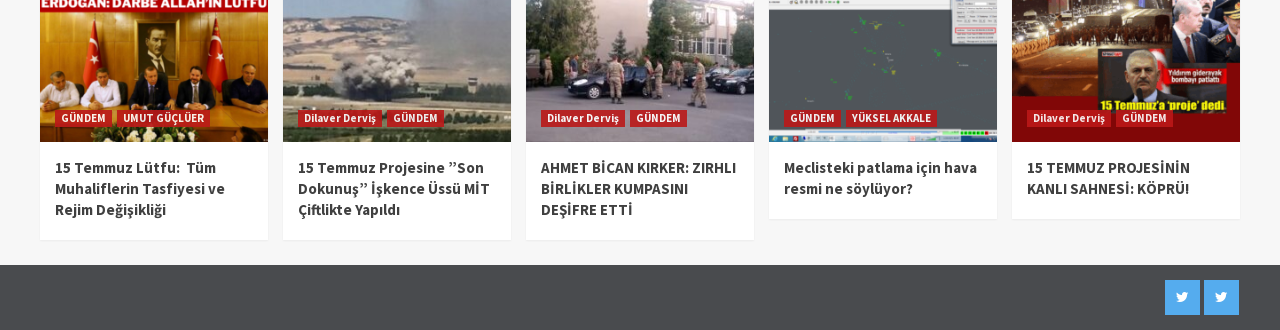Determine the coordinates of the bounding box for the clickable area needed to execute this instruction: "Click on GÜNDEM".

[0.043, 0.333, 0.088, 0.385]